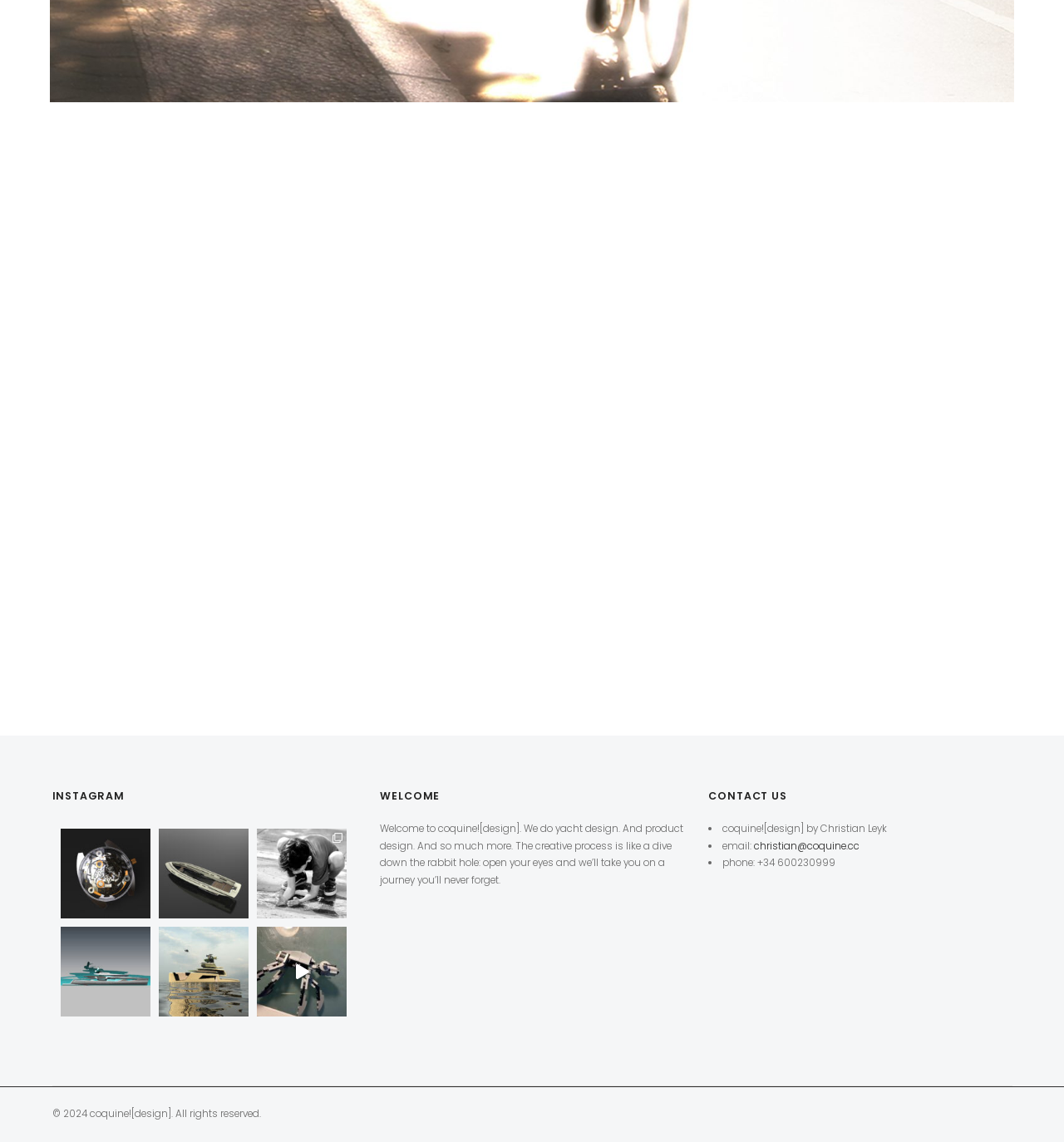What type of design does the company do?
Use the image to answer the question with a single word or phrase.

yacht design and product design